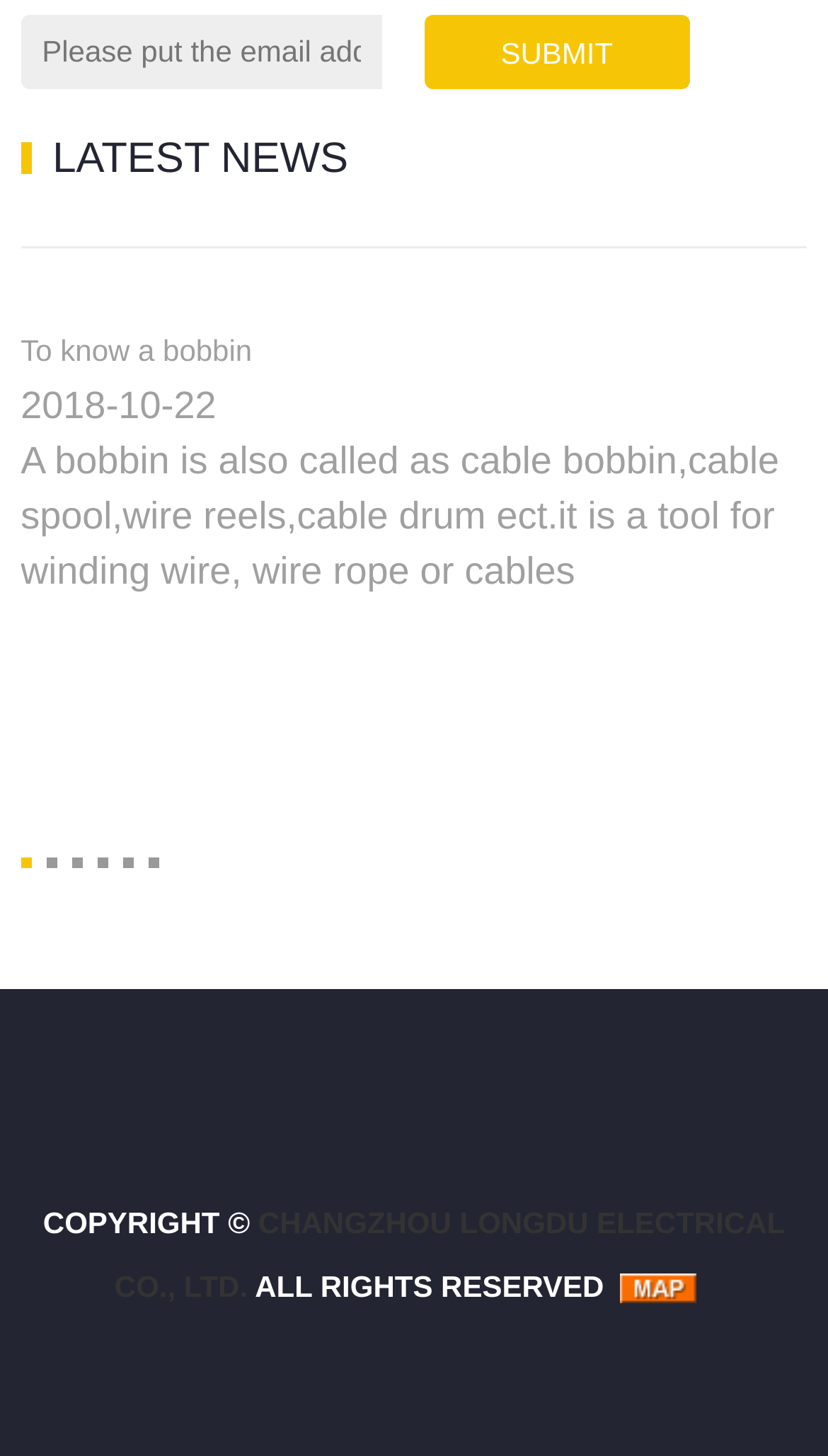Respond with a single word or phrase to the following question:
What is the purpose of the textbox?

Enter email address